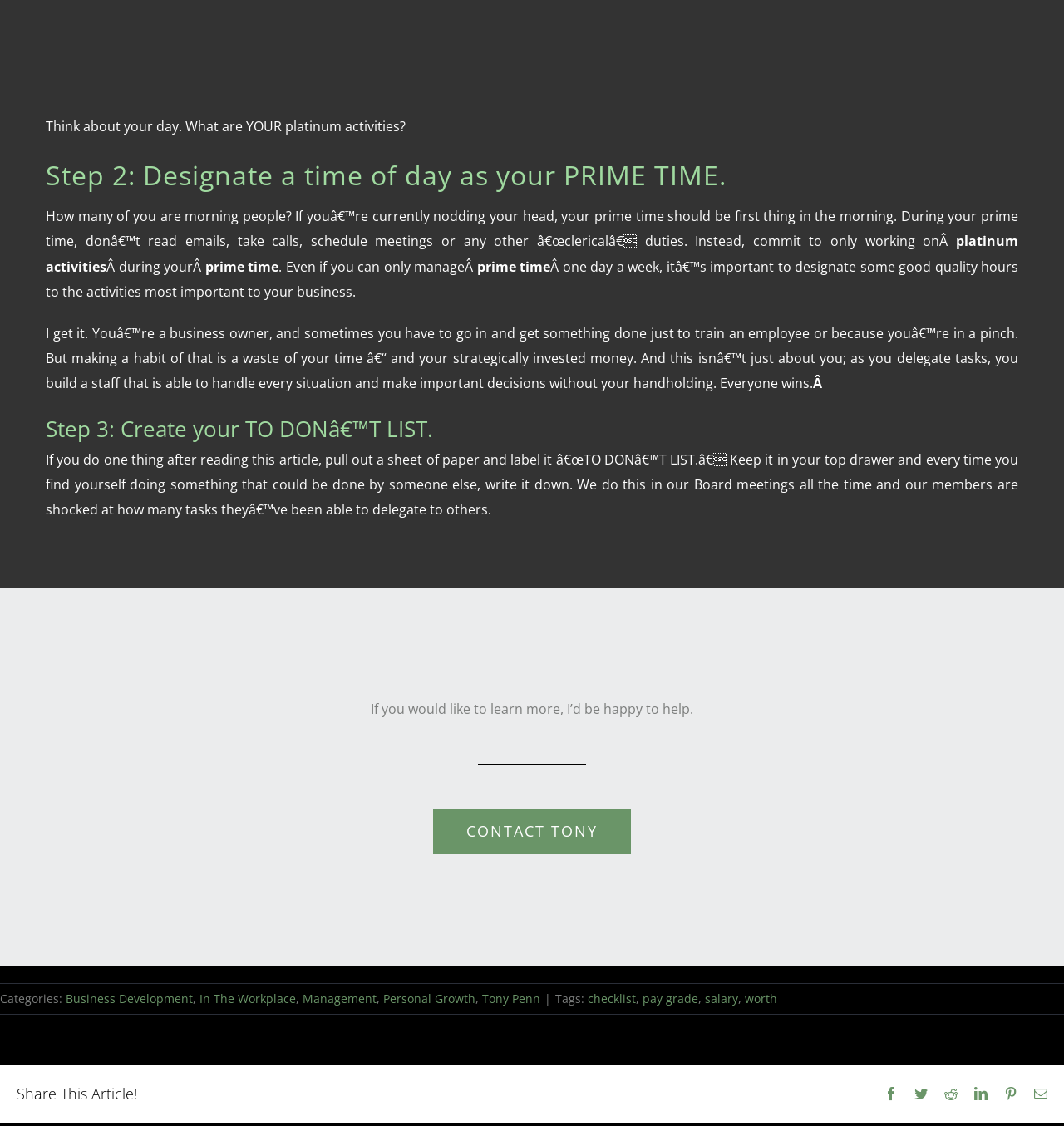Based on the element description Personal Growth, identify the bounding box of the UI element in the given webpage screenshot. The coordinates should be in the format (top-left x, top-left y, bottom-right x, bottom-right y) and must be between 0 and 1.

[0.36, 0.88, 0.447, 0.894]